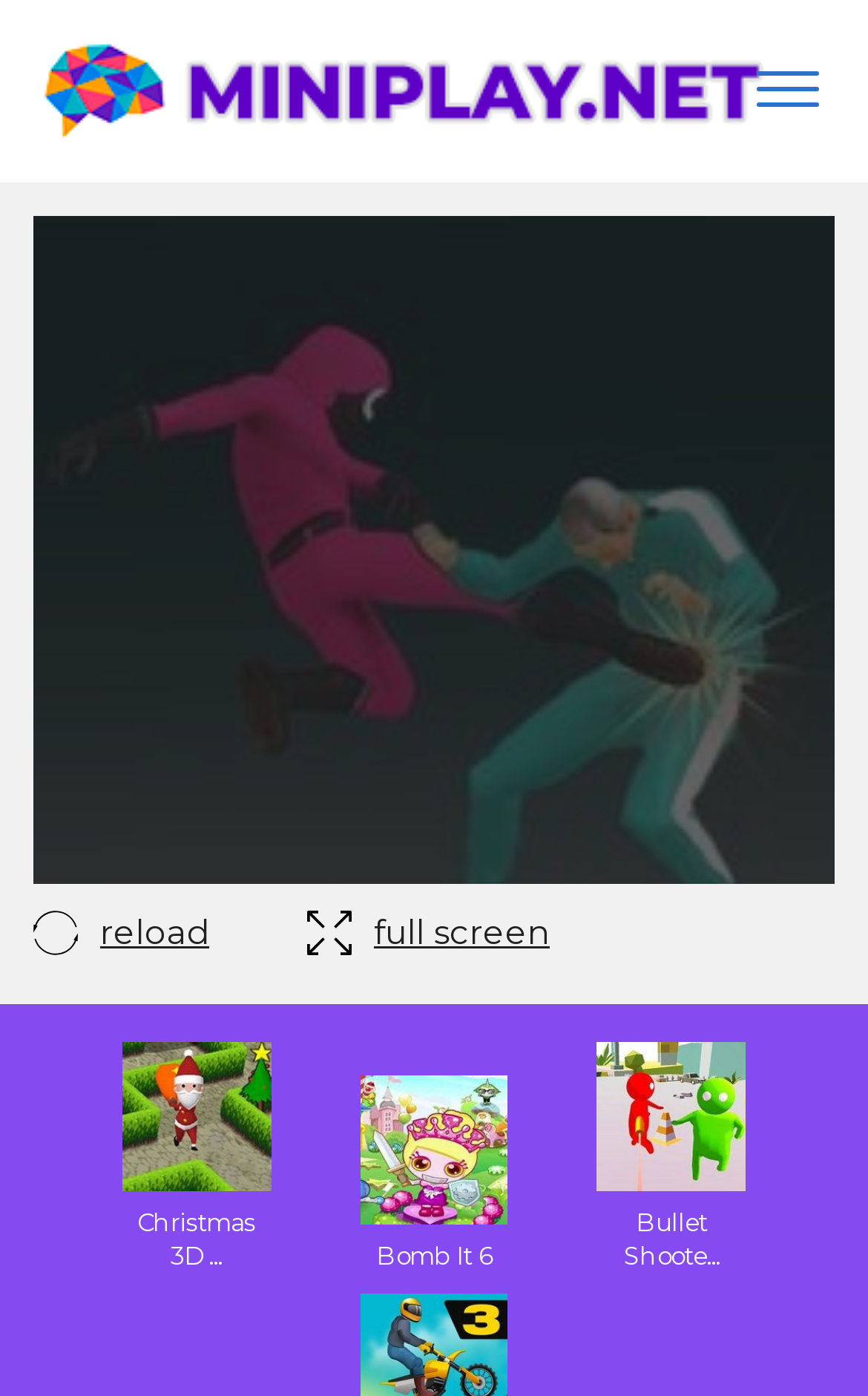What is the position of the 'Toggle navigation' button?
Based on the image, answer the question in a detailed manner.

According to the bounding box coordinates of the 'Toggle navigation' button, its y1 value is 0.048, which is relatively small compared to other elements. This indicates that the button is located at the top of the webpage. Additionally, its x2 value is 0.962, which is close to 1, indicating that the button is positioned on the right side of the webpage. Therefore, the 'Toggle navigation' button is located at the top right of the webpage.